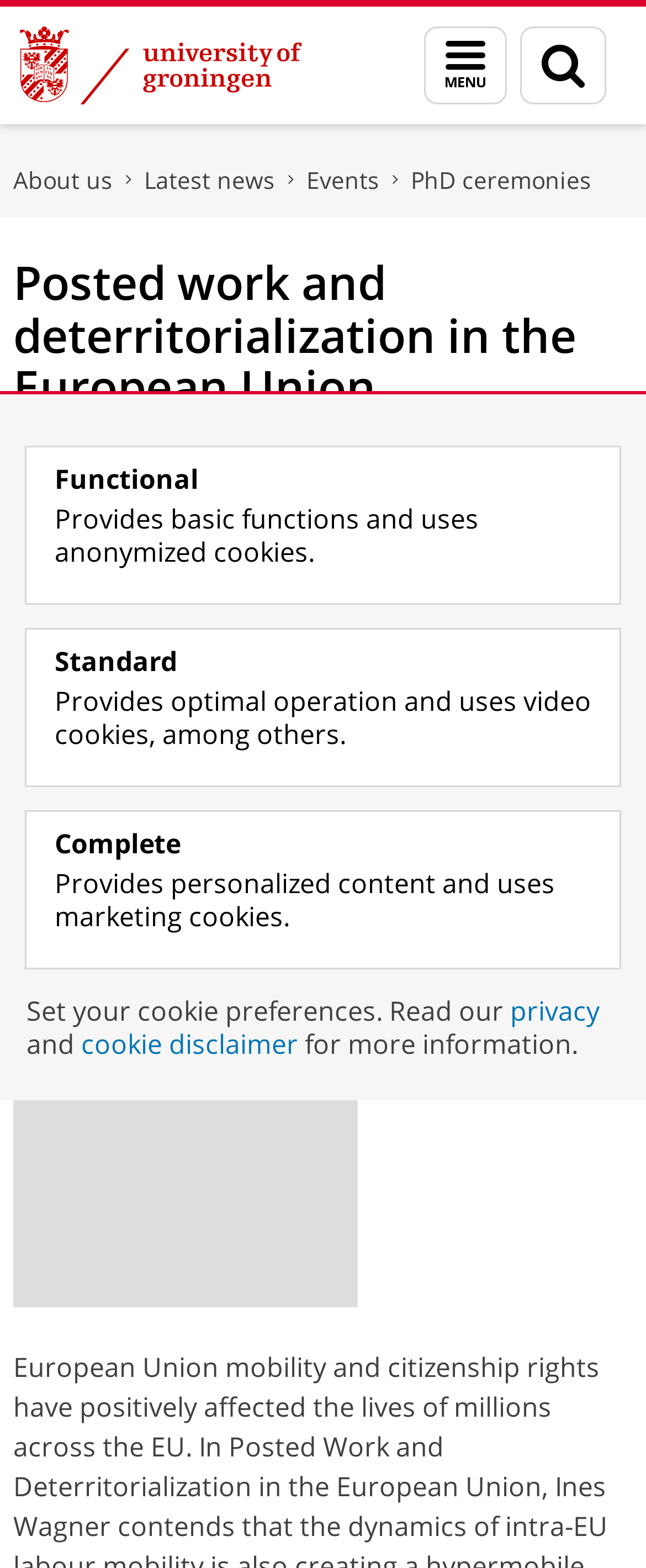Who is the supervisor of the PhD candidate?
Using the image as a reference, deliver a detailed and thorough answer to the question.

I found the answer by looking at the table layout on the webpage, specifically the row with the label 'Supervisor:' and the corresponding cell containing the name 'prof. dr. S. (Sjoerd) Beugelsdijk', which is also a link.